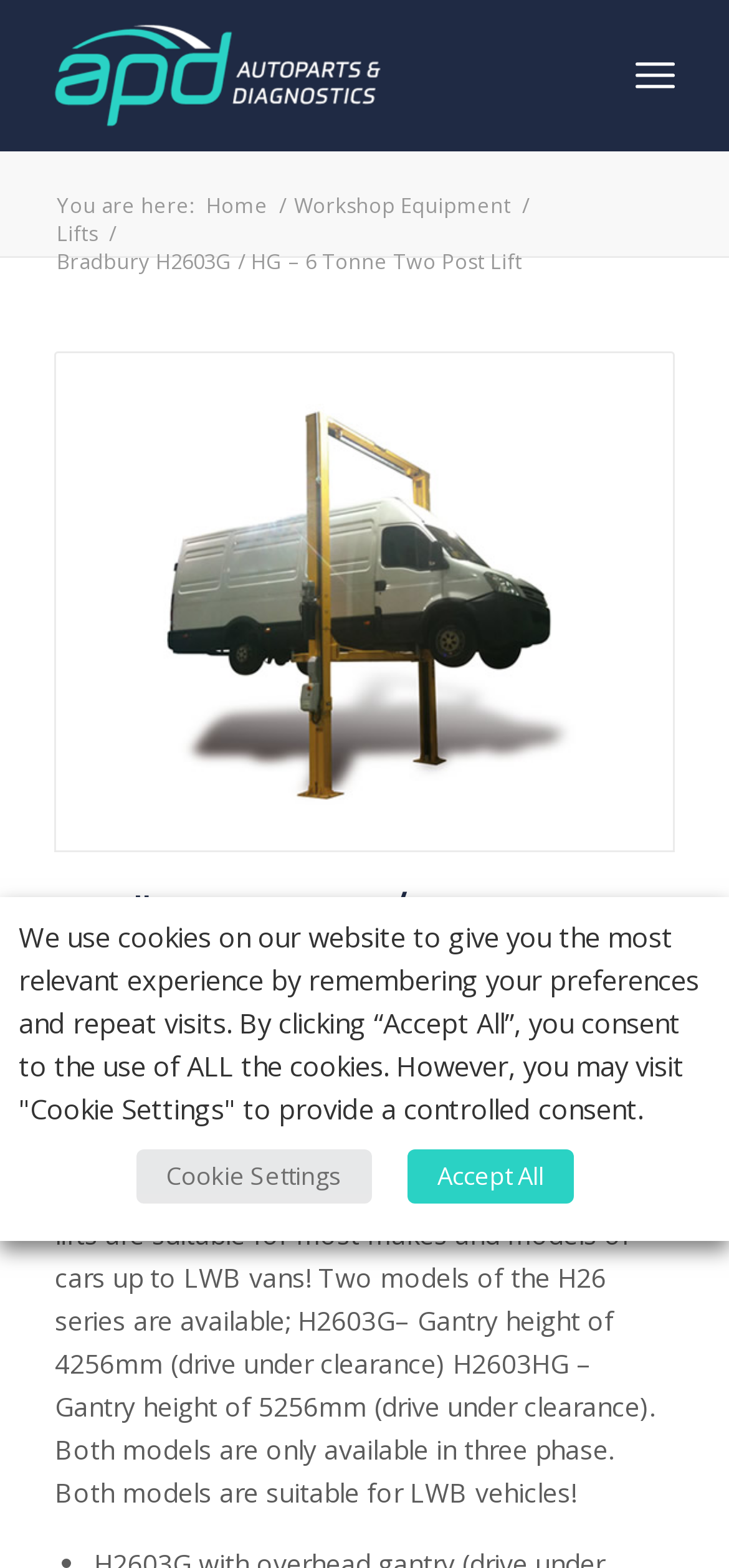Please provide a comprehensive response to the question below by analyzing the image: 
What is the minimum gantry height of the H2603G model?

According to the webpage content, specifically the text 'Two models of the H26 series are available; H2603G– Gantry height of 4256mm (drive under clearance)', it can be determined that the minimum gantry height of the H2603G model is 4256mm.